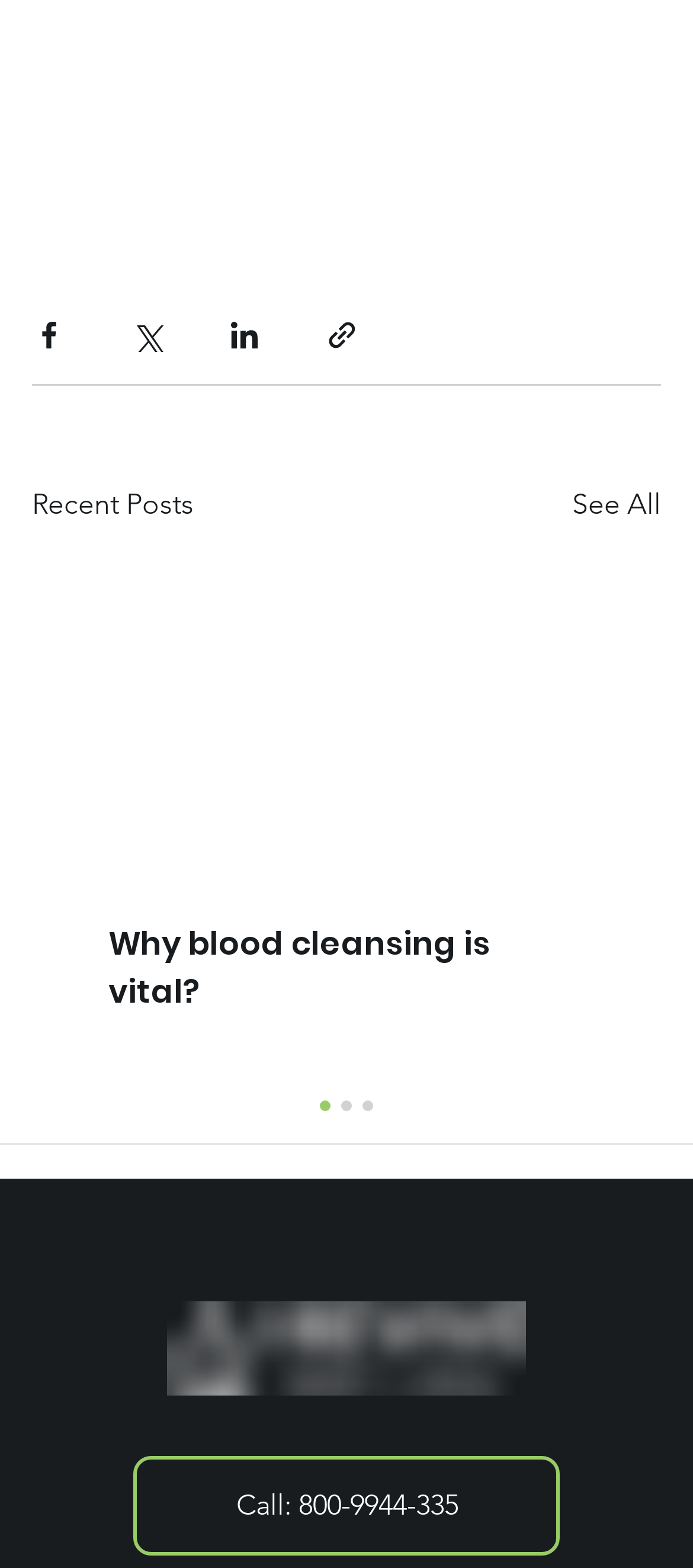What is the topic of the link with the image?
Based on the image content, provide your answer in one word or a short phrase.

Hijama centre in Hyderabad